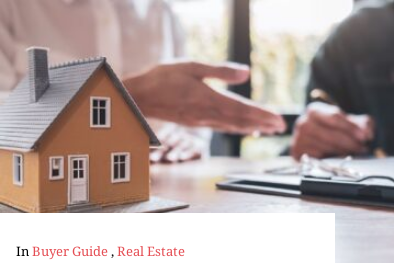What is the atmosphere of the scene?
Observe the image and answer the question with a one-word or short phrase response.

Warm and inviting